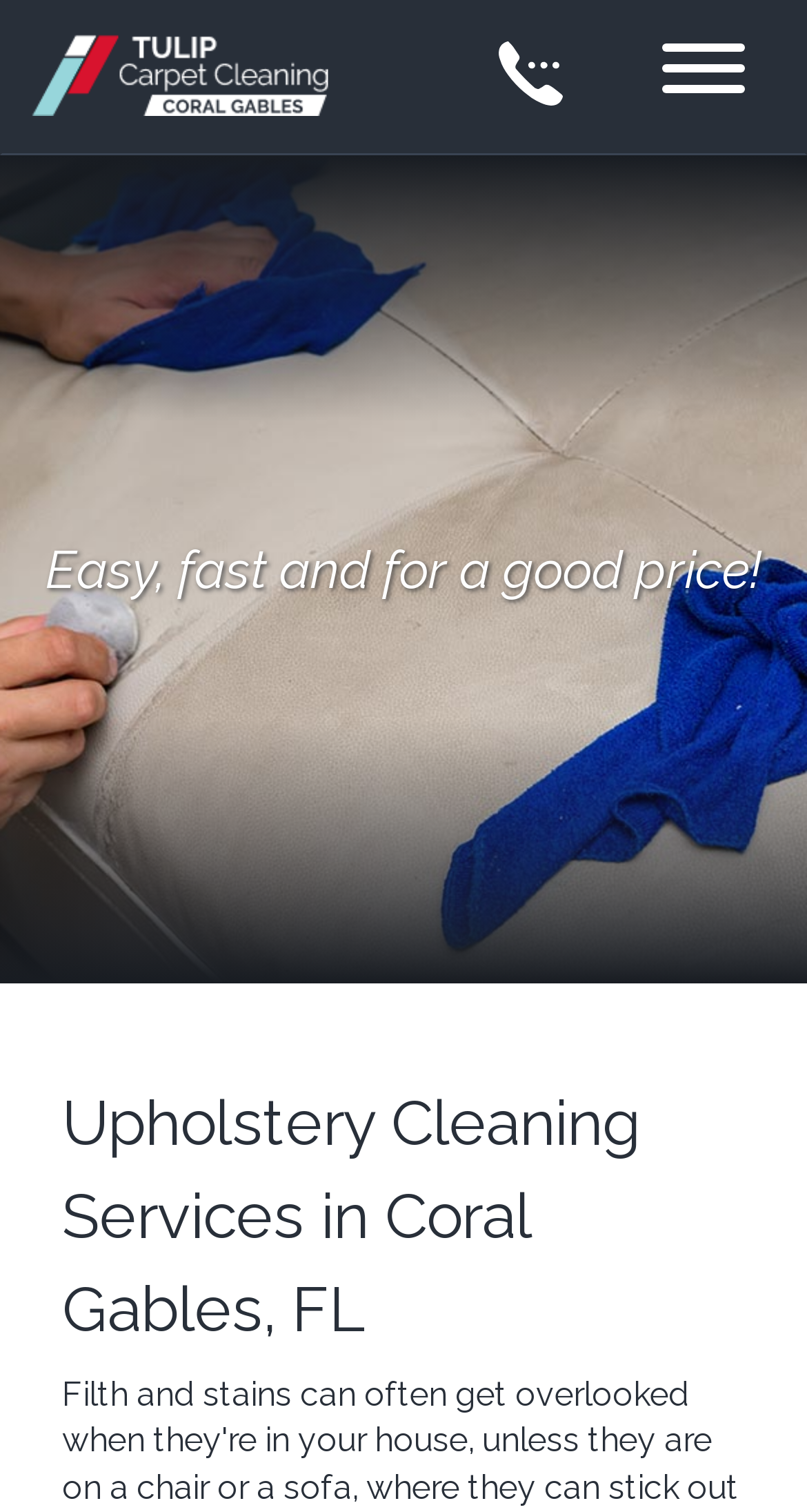Provide the bounding box coordinates of the HTML element described as: "aria-label="phone number"". The bounding box coordinates should be four float numbers between 0 and 1, i.e., [left, top, right, bottom].

[0.615, 0.026, 0.705, 0.075]